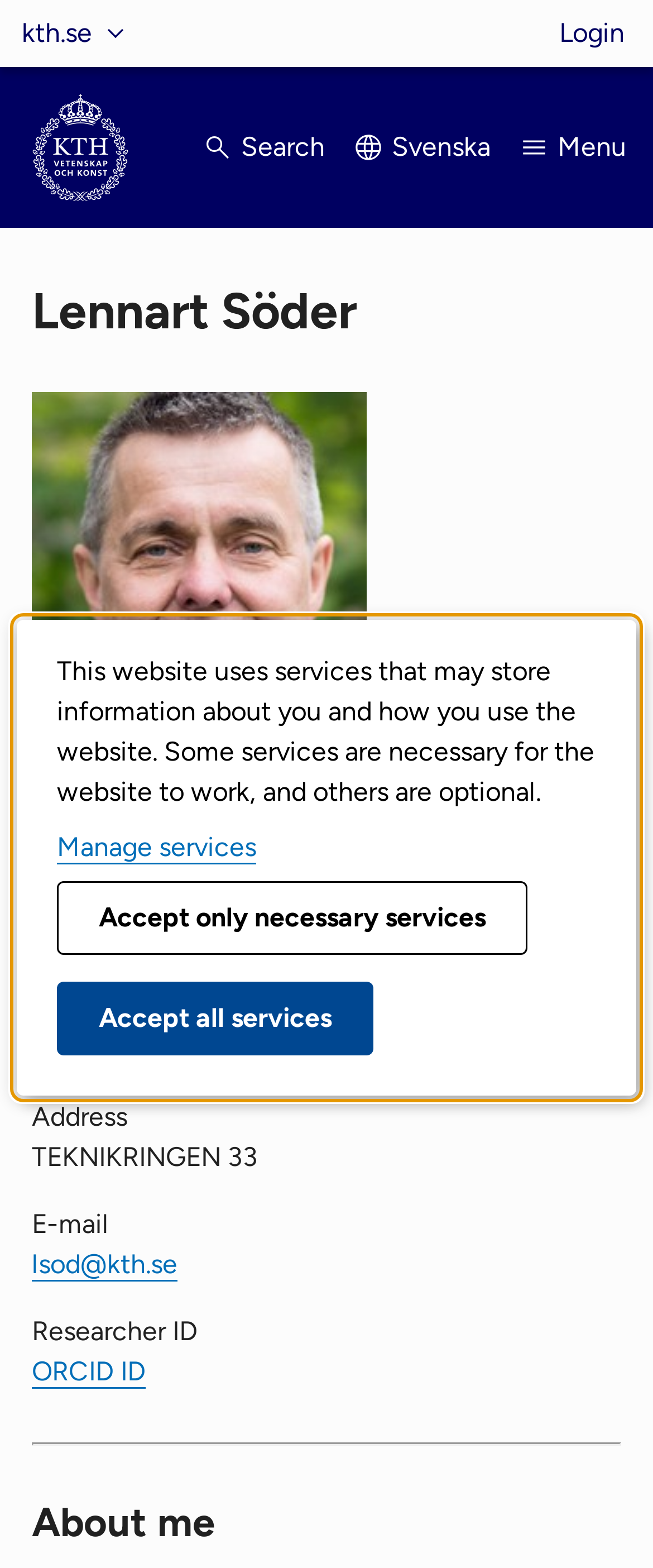Identify the bounding box of the HTML element described as: "Login".

[0.856, 0.0, 0.956, 0.043]